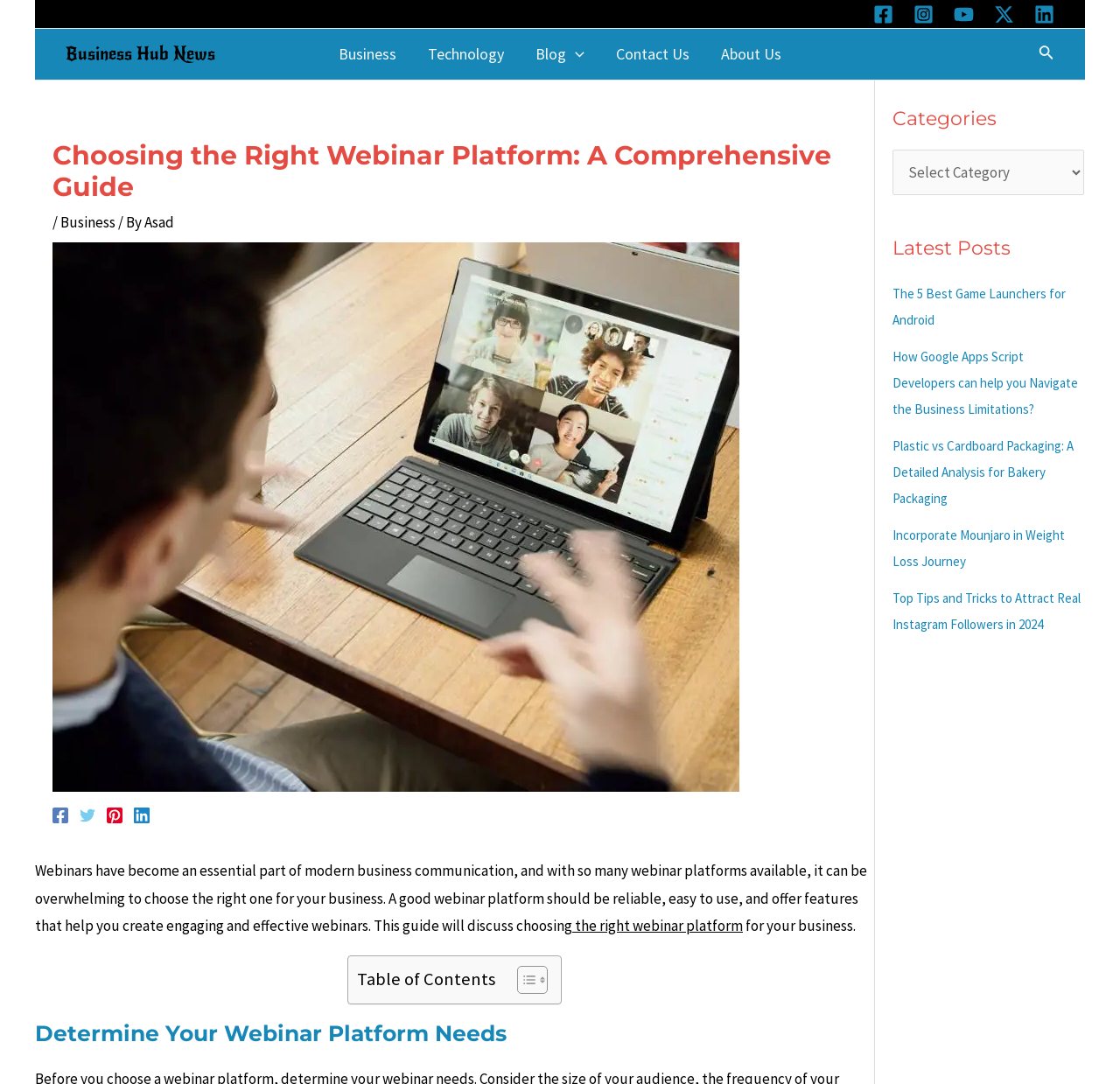What type of business communication is discussed on this webpage?
Can you provide a detailed and comprehensive answer to the question?

The webpage mentions that 'webinars have become an essential part of modern business communication', indicating that the type of business communication being discussed is webinars.